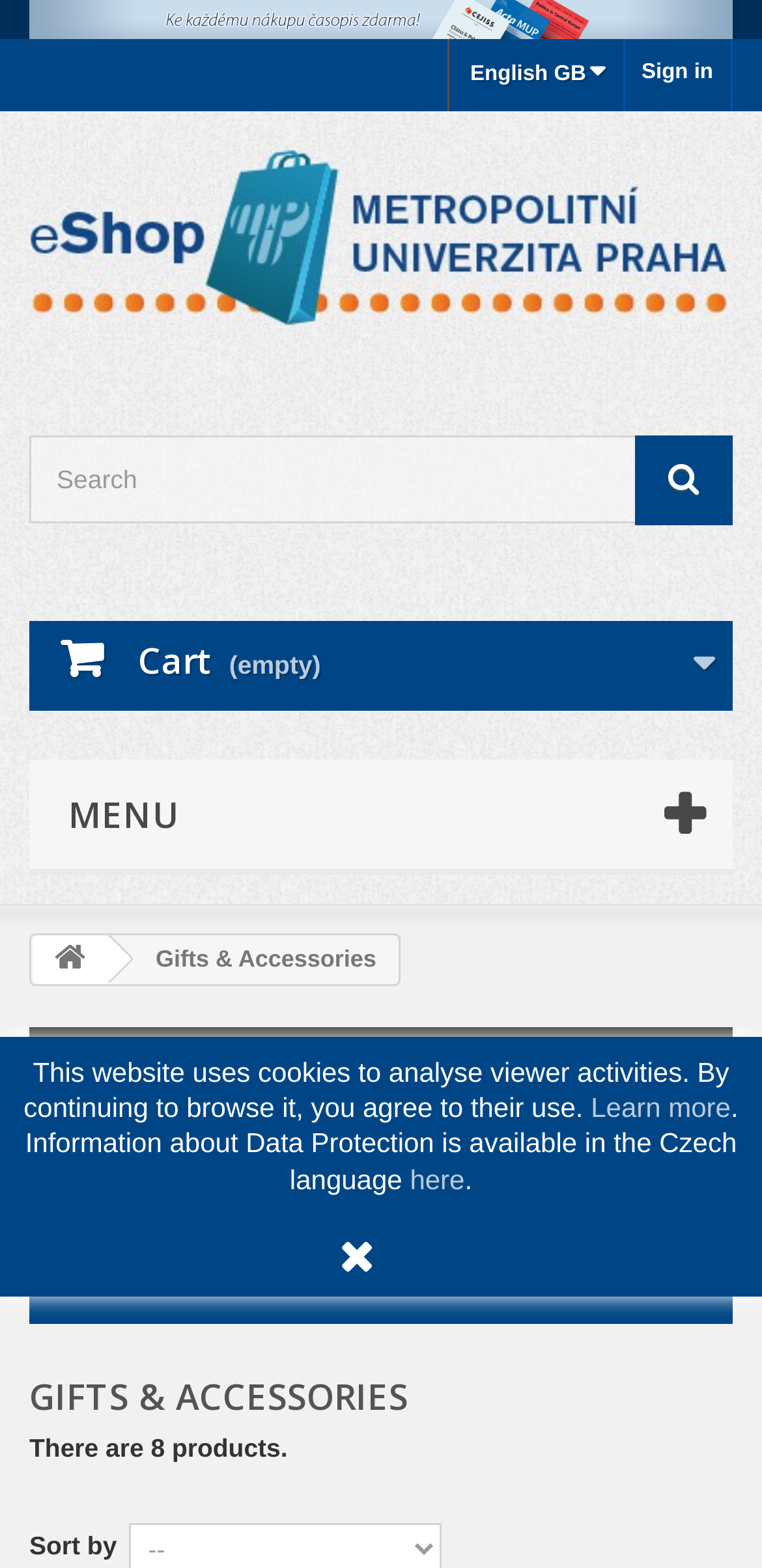Using the information in the image, give a detailed answer to the following question: What is the language of the website?

The language of the website is English, as indicated by the 'English GB' text element on the top of the webpage.